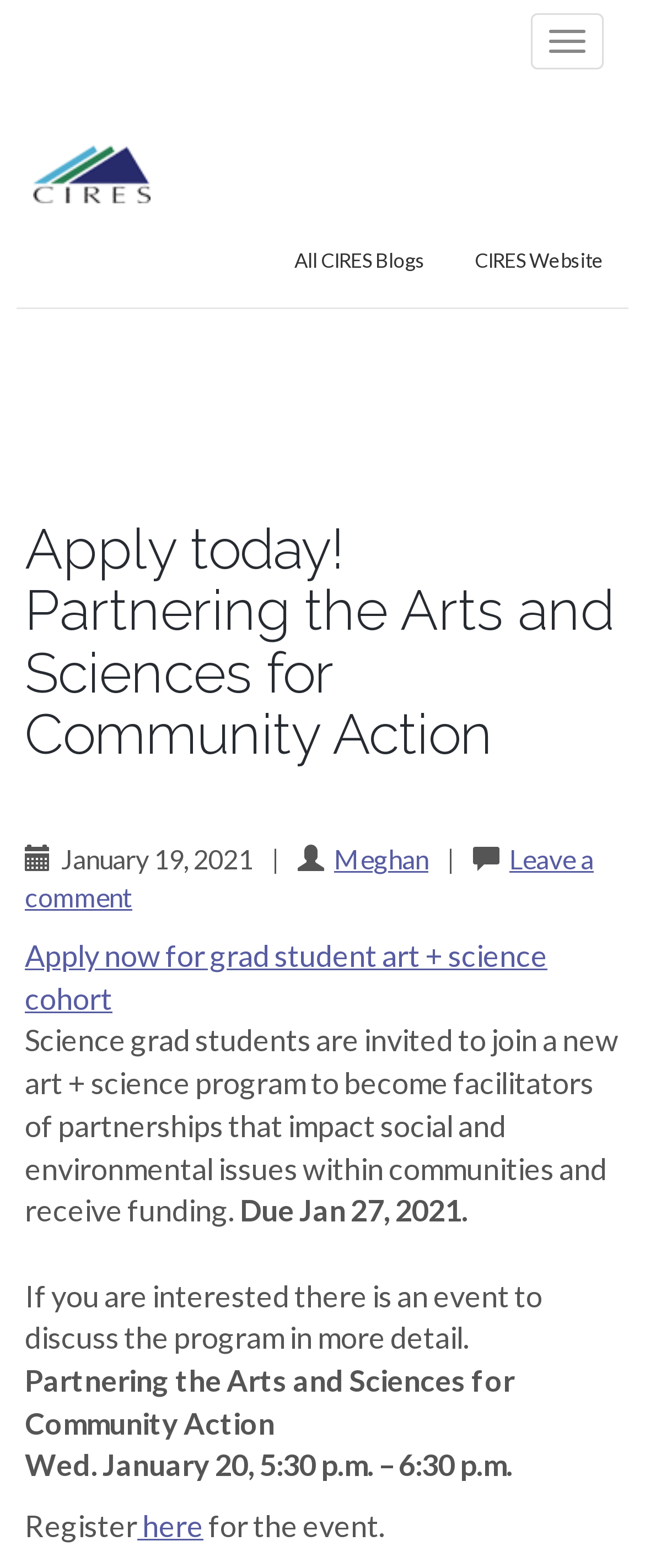Identify the bounding box coordinates of the area that should be clicked in order to complete the given instruction: "Click here to learn more about the program". The bounding box coordinates should be four float numbers between 0 and 1, i.e., [left, top, right, bottom].

[0.213, 0.962, 0.315, 0.985]